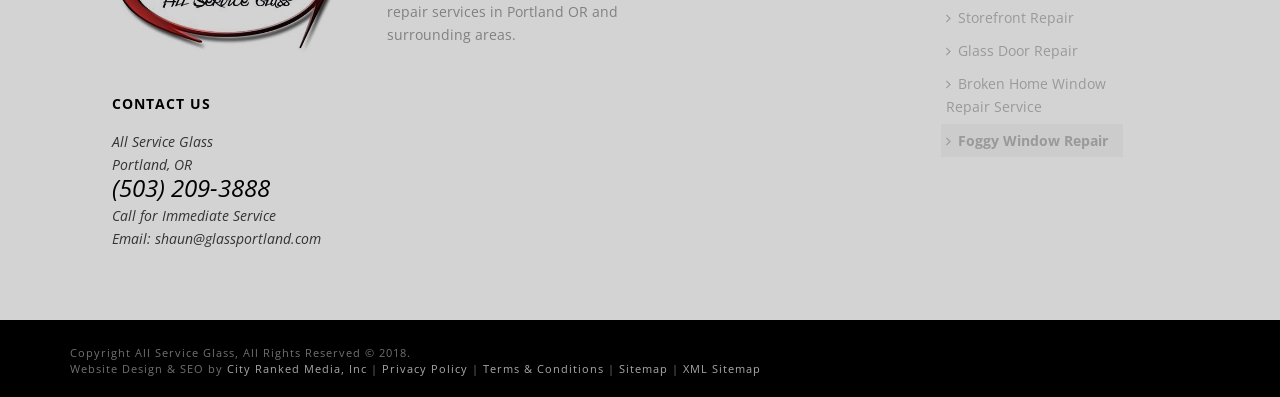Provide your answer in a single word or phrase: 
How many types of repair services are listed?

4